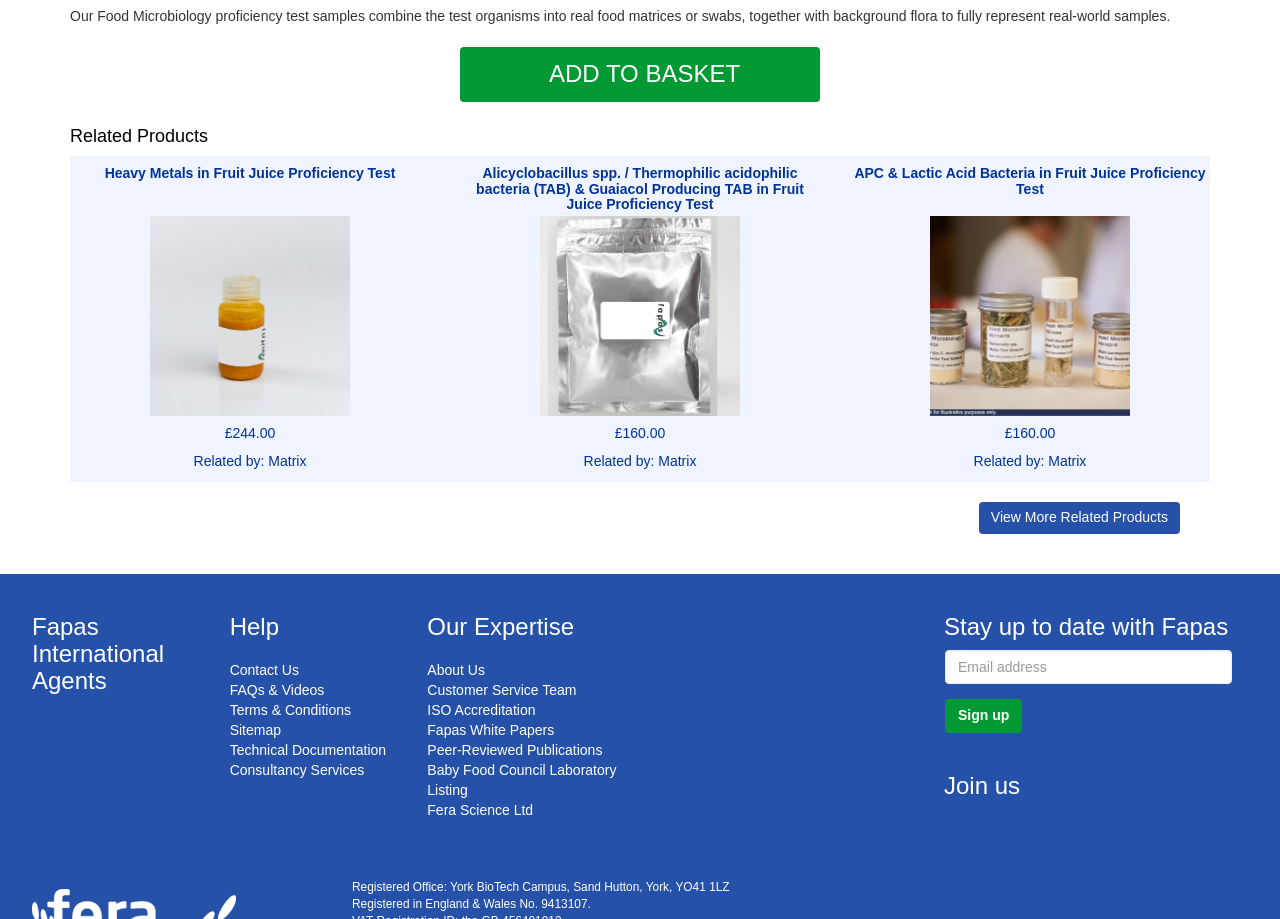What is the price of the 'Heavy Metals in Fruit Juice Proficiency Test'?
Using the visual information, answer the question in a single word or phrase.

£244.00